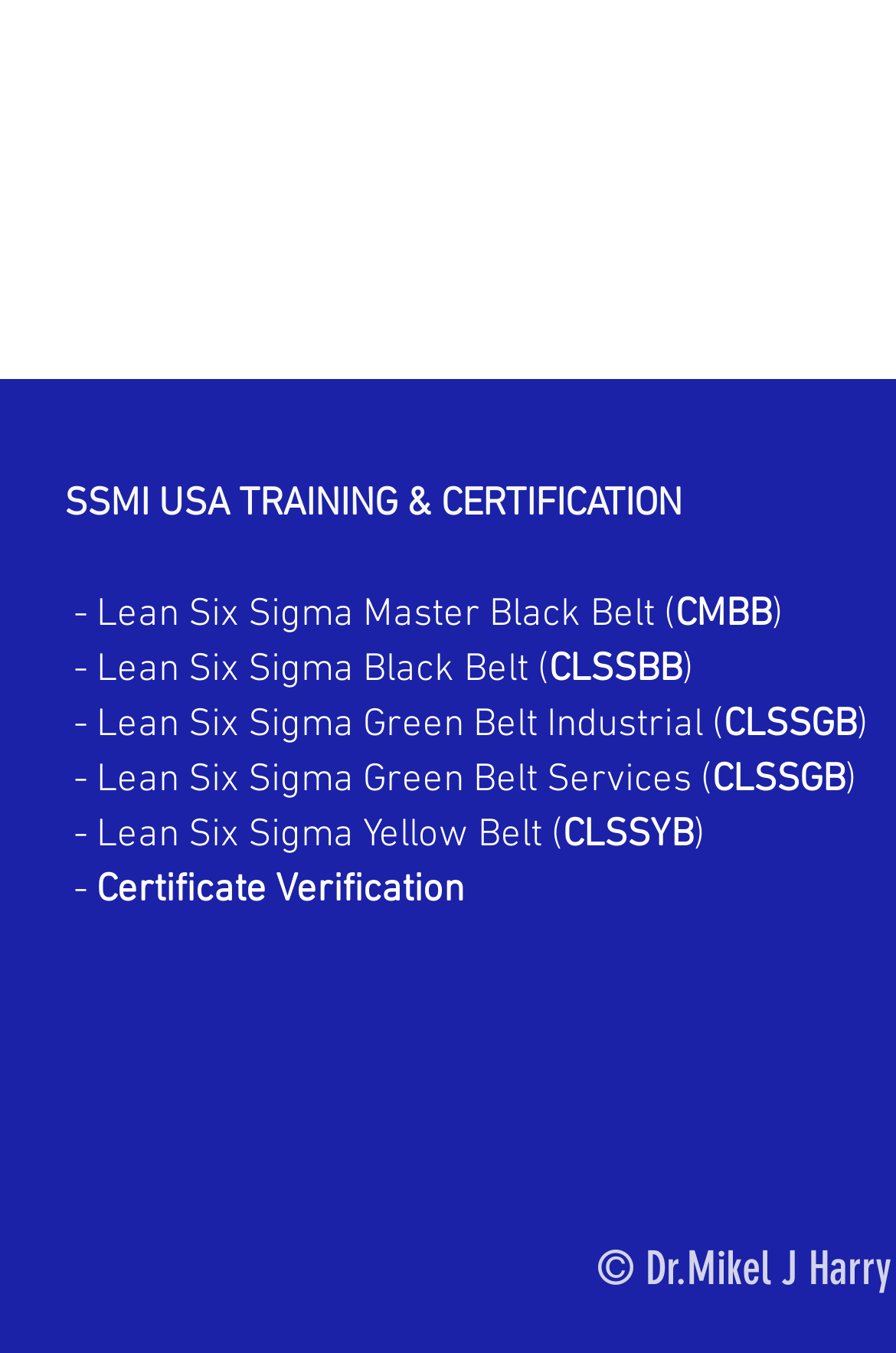What is the hierarchy of belts in Lean Six Sigma?
Give a detailed response to the question by analyzing the screenshot.

By examining the links and their order on the webpage, it appears that the hierarchy of belts in Lean Six Sigma is Master Black Belt at the top, followed by Black Belt, then Green Belt, and finally Yellow Belt at the bottom, indicating a progression of expertise and certification.